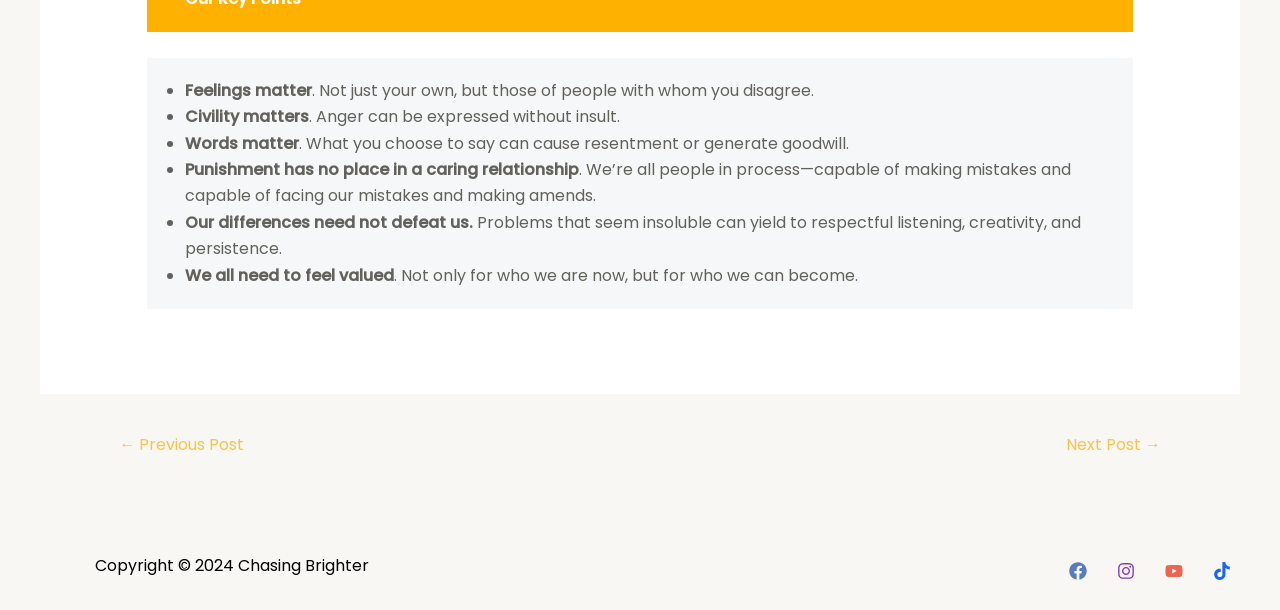What is the name of the website's copyright holder?
Please respond to the question with a detailed and informative answer.

The copyright information is provided at the bottom of the webpage, which states 'Copyright © 2024 Chasing Brighter', as indicated by the StaticText element with OCR text 'Copyright © 2024 Chasing Brighter' and bounding box coordinates [0.074, 0.908, 0.288, 0.946].